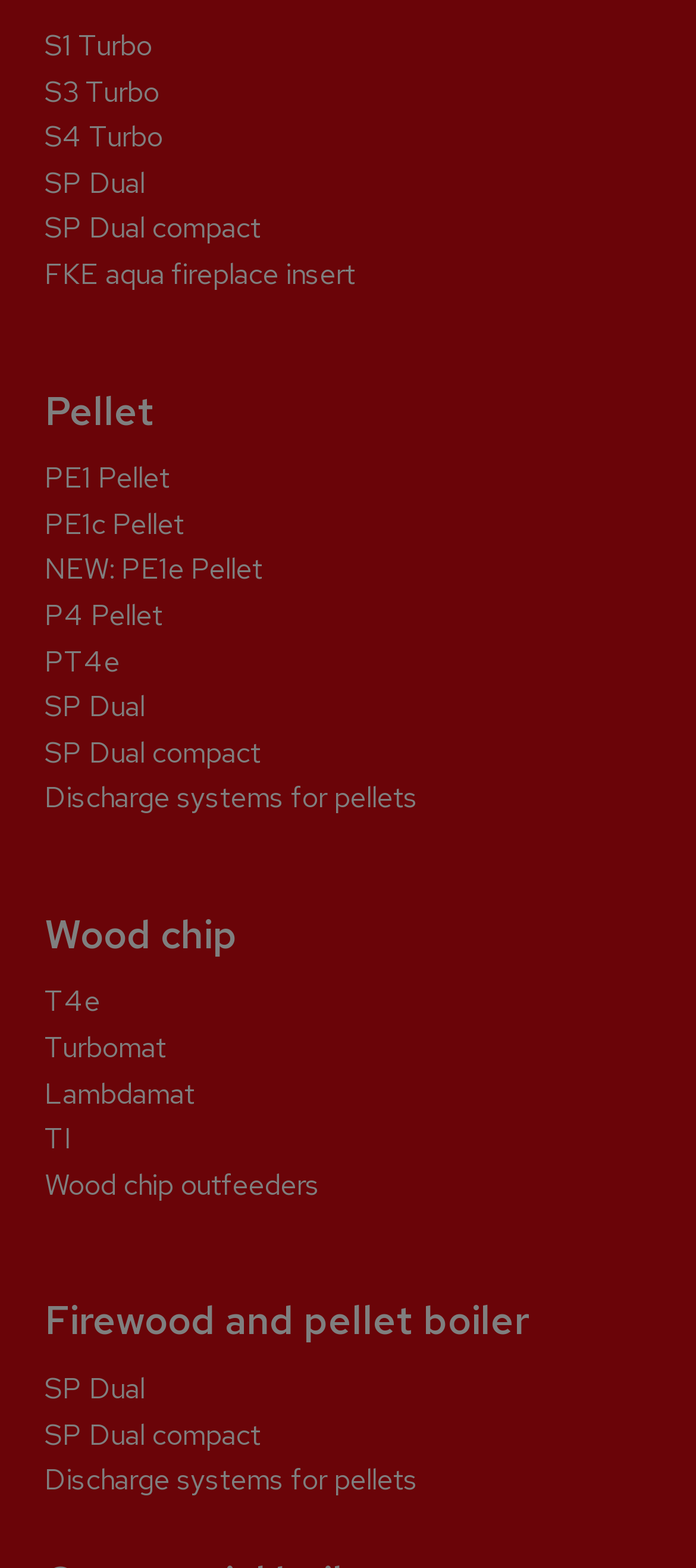Identify the bounding box coordinates for the UI element mentioned here: "SP Dual compact". Provide the coordinates as four float values between 0 and 1, i.e., [left, top, right, bottom].

[0.064, 0.468, 0.374, 0.492]